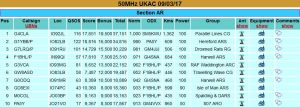Provide your answer in one word or a succinct phrase for the question: 
What information is provided in the 'Section A' table?

Participant data